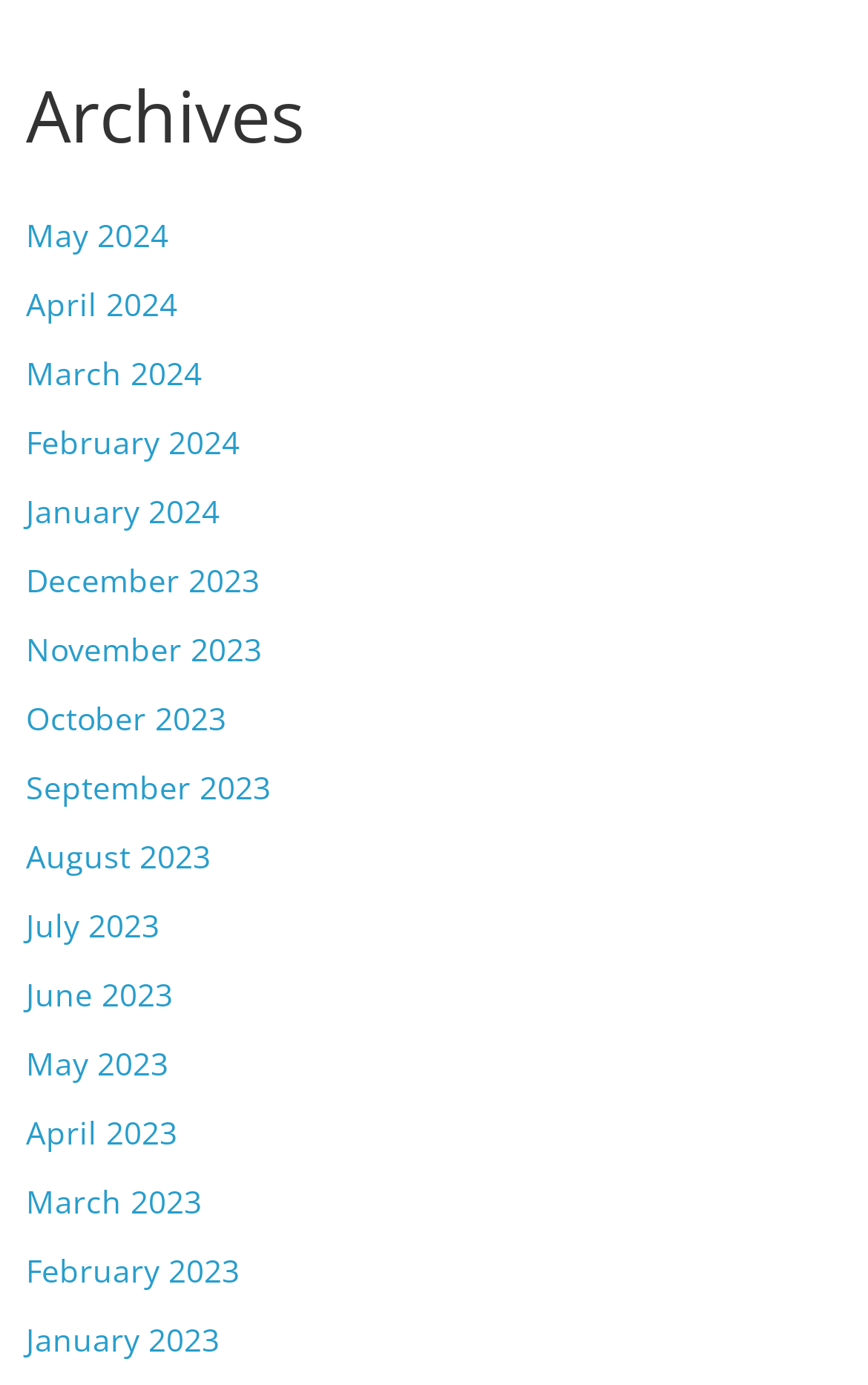Observe the image and answer the following question in detail: How many months are listed?

I counted the number of links listed under the 'Archives' heading and found that there are 16 months listed, ranging from May 2024 to January 2023.